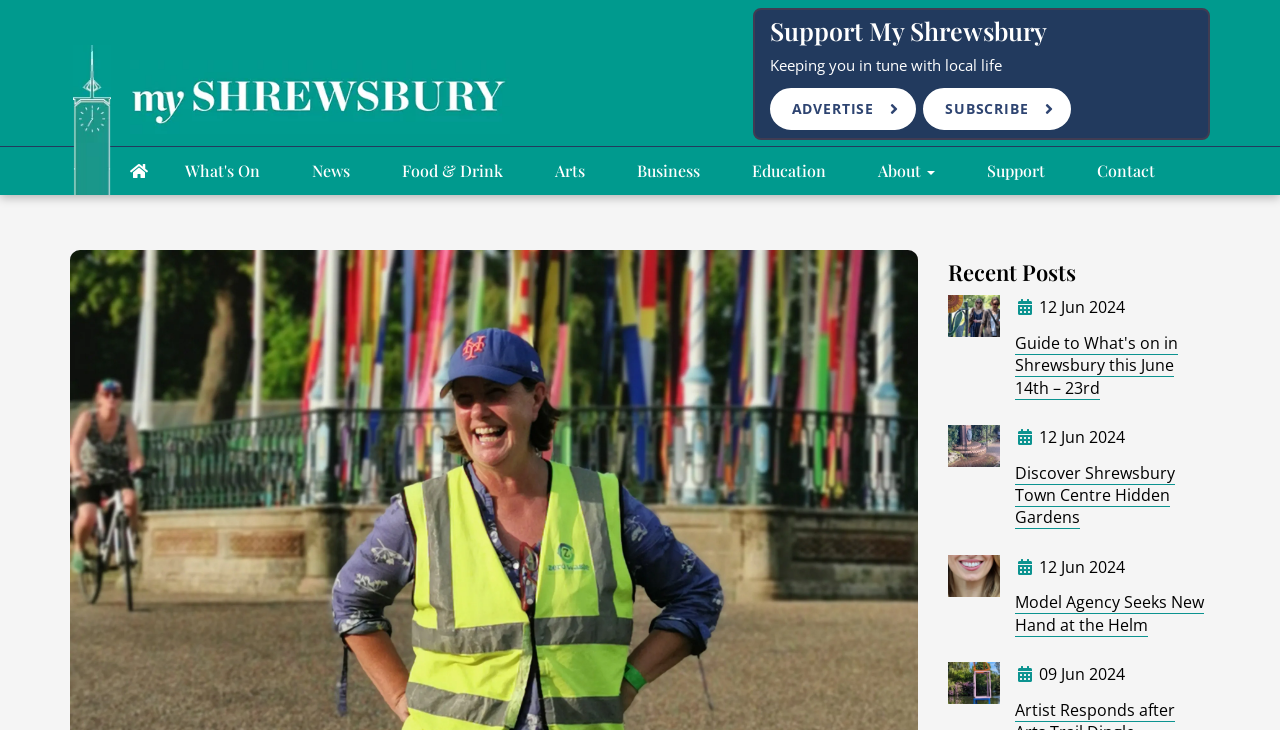What is the topic of the post with the image of a sculpture?
Kindly offer a detailed explanation using the data available in the image.

The topic of the post with the image of a sculpture can be determined by looking at the heading element located above the image, which displays the topic 'Artist Responds after Arts Trail Dingle Sculpture Divides Opinion'.